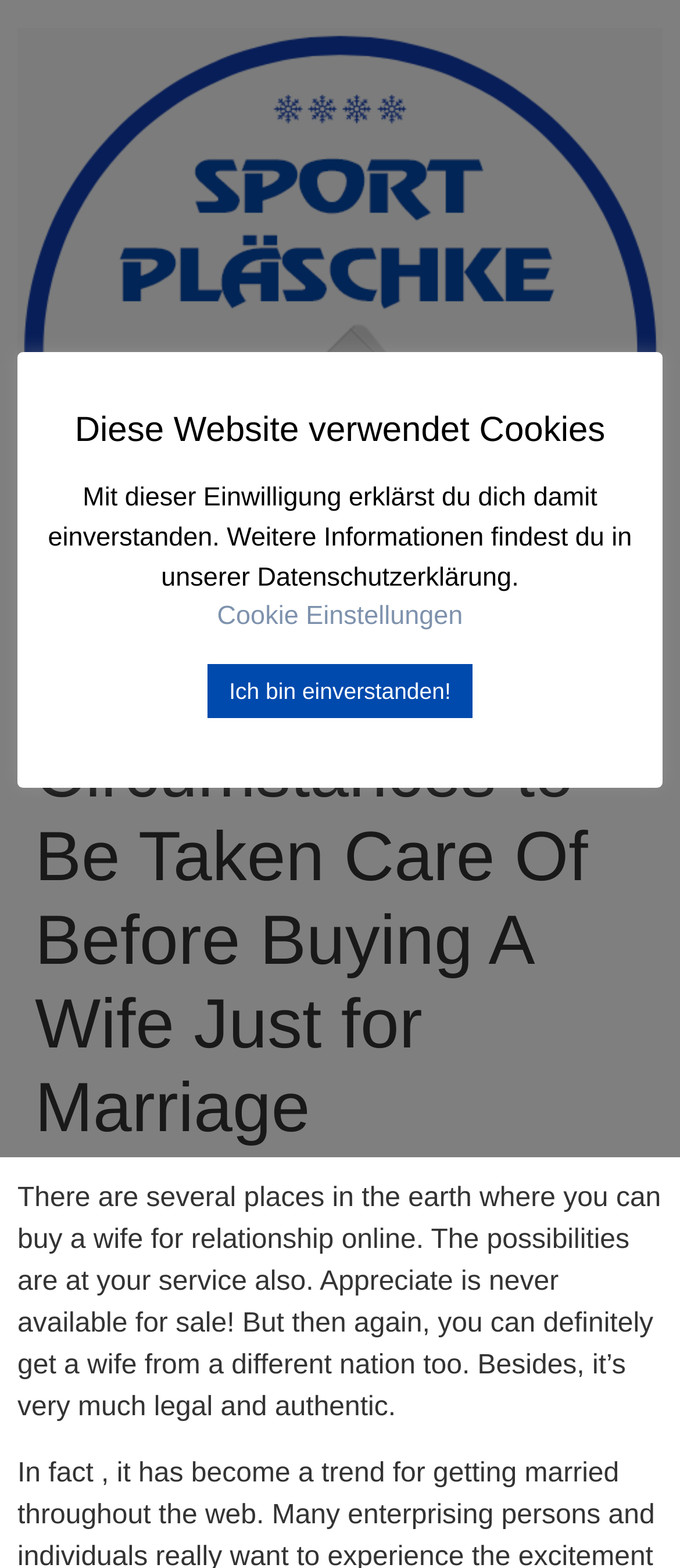Please provide the bounding box coordinates for the UI element as described: "Ich bin einverstanden!". The coordinates must be four floats between 0 and 1, represented as [left, top, right, bottom].

[0.306, 0.423, 0.694, 0.458]